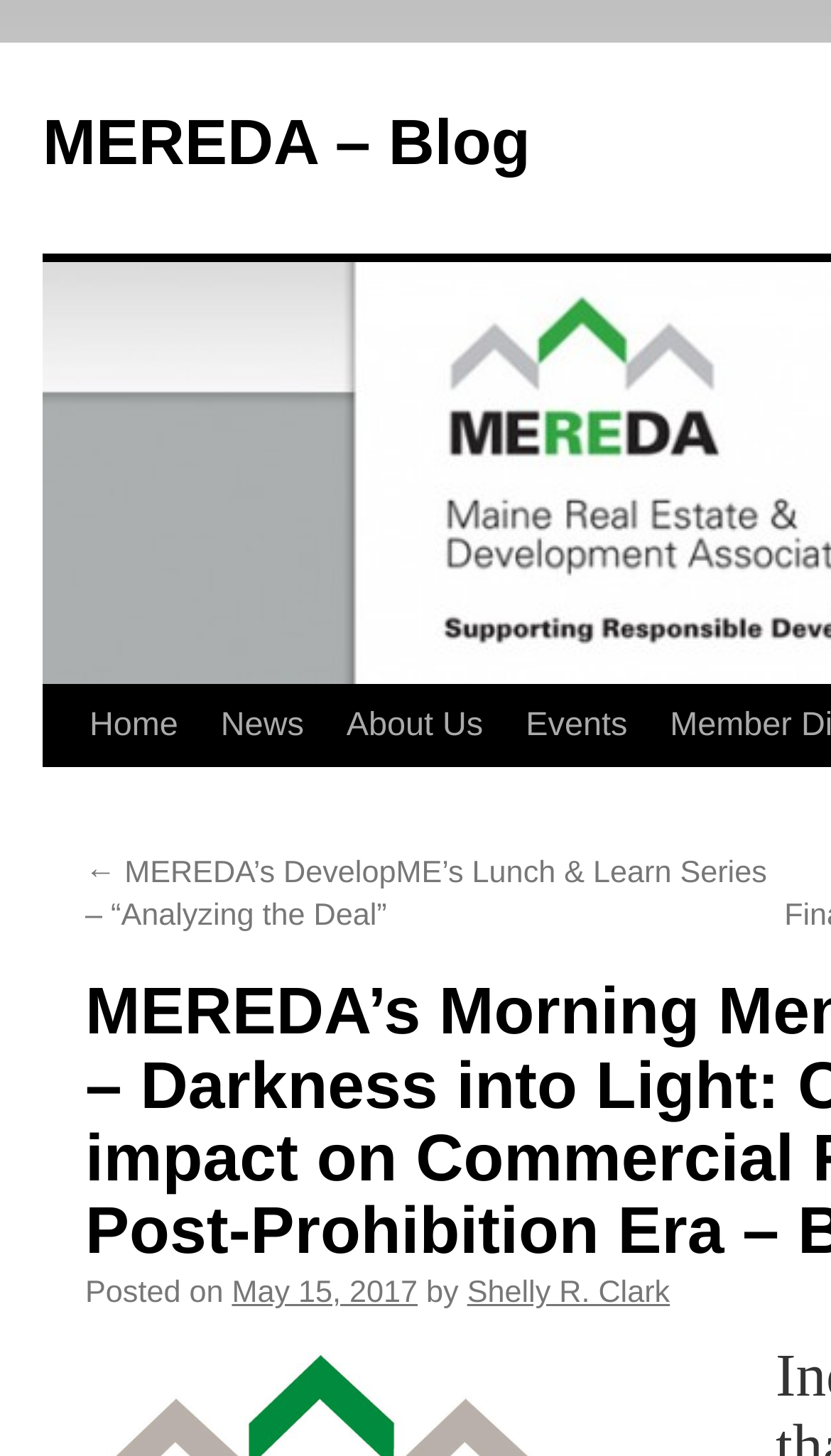Identify the coordinates of the bounding box for the element that must be clicked to accomplish the instruction: "view news".

[0.24, 0.471, 0.391, 0.527]